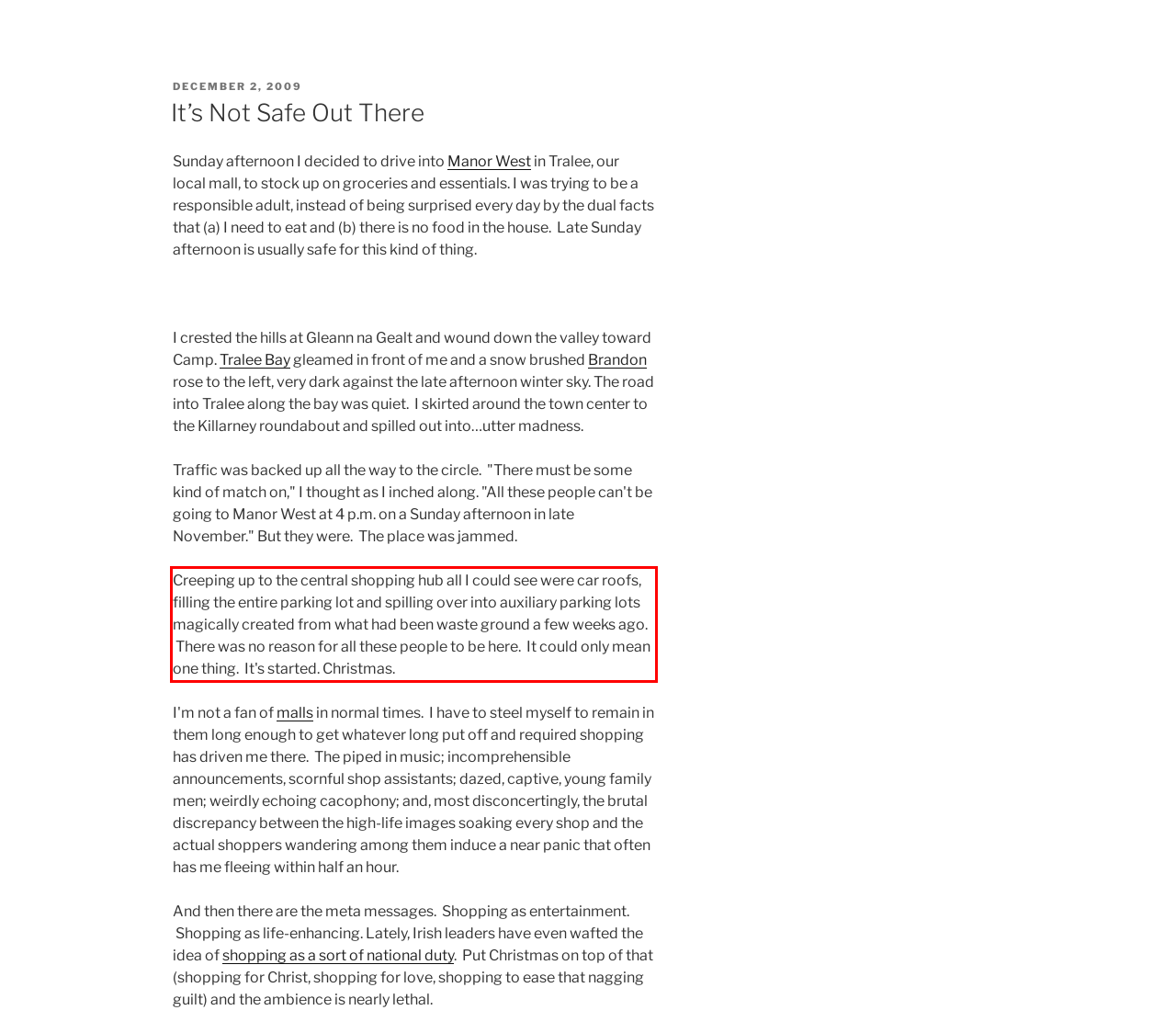You are presented with a screenshot containing a red rectangle. Extract the text found inside this red bounding box.

Creeping up to the central shopping hub all I could see were car roofs, filling the entire parking lot and spilling over into auxiliary parking lots magically created from what had been waste ground a few weeks ago. There was no reason for all these people to be here. It could only mean one thing. It's started. Christmas.